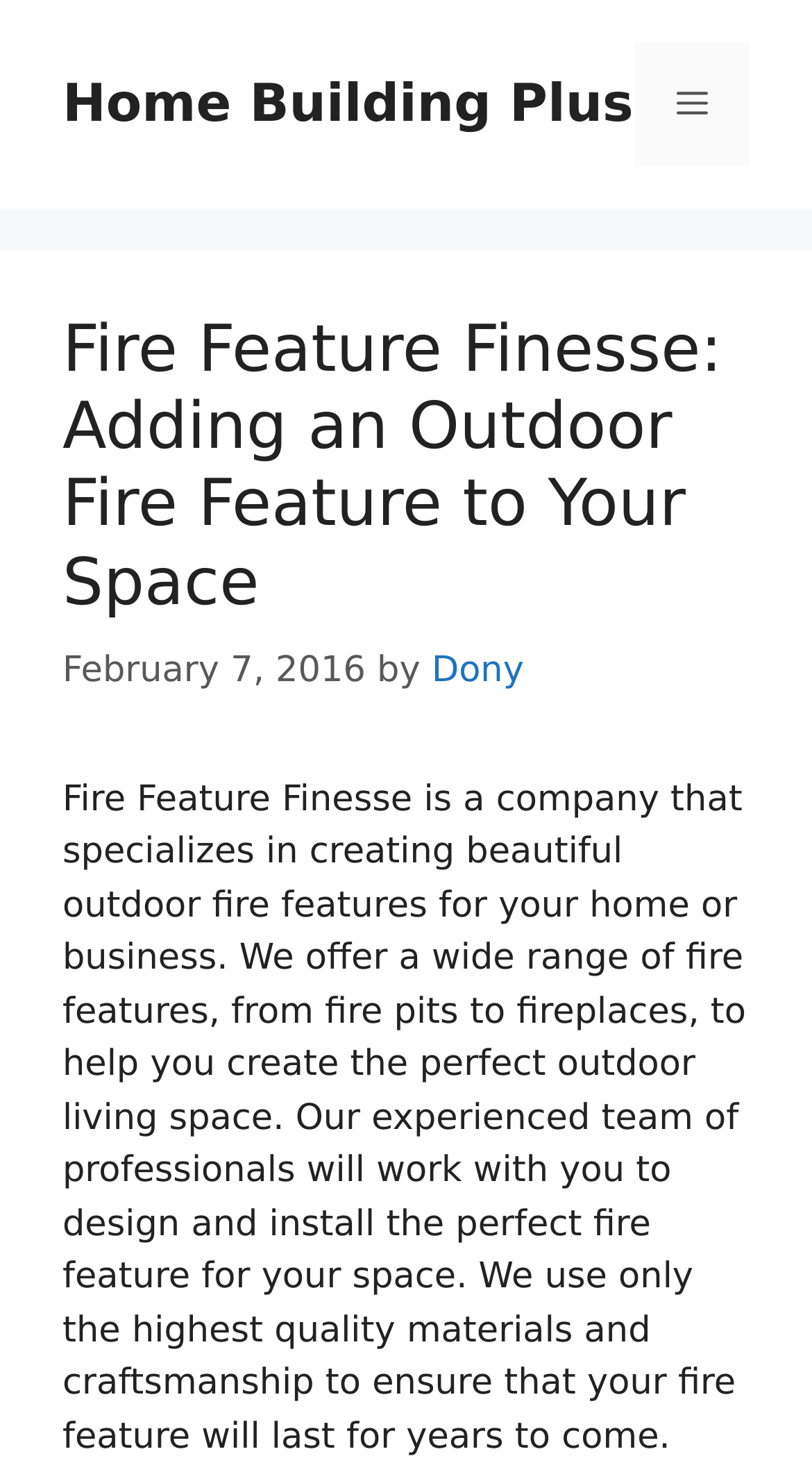Identify the bounding box coordinates for the UI element described as follows: Menu. Use the format (top-left x, top-left y, bottom-right x, bottom-right y) and ensure all values are floating point numbers between 0 and 1.

[0.782, 0.028, 0.923, 0.113]